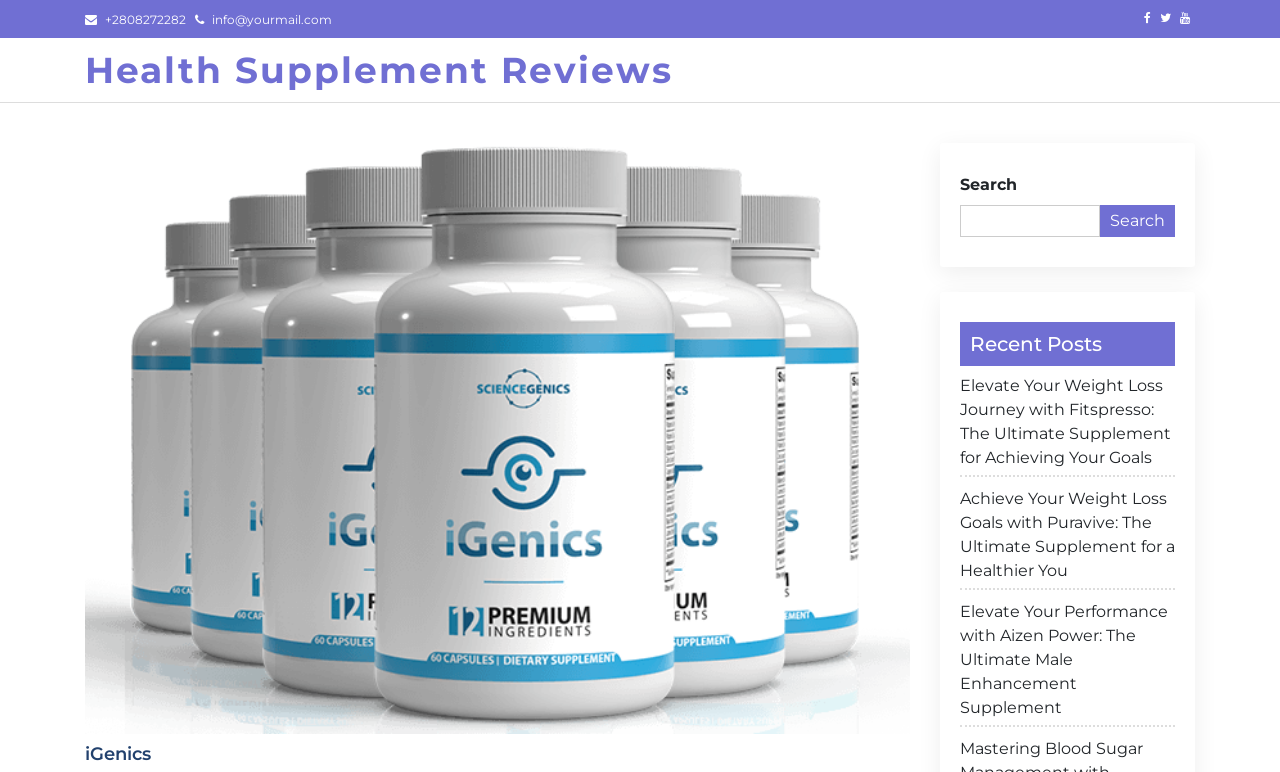Identify the bounding box coordinates for the UI element described by the following text: "Health Supplement Reviews". Provide the coordinates as four float numbers between 0 and 1, in the format [left, top, right, bottom].

[0.066, 0.049, 0.526, 0.132]